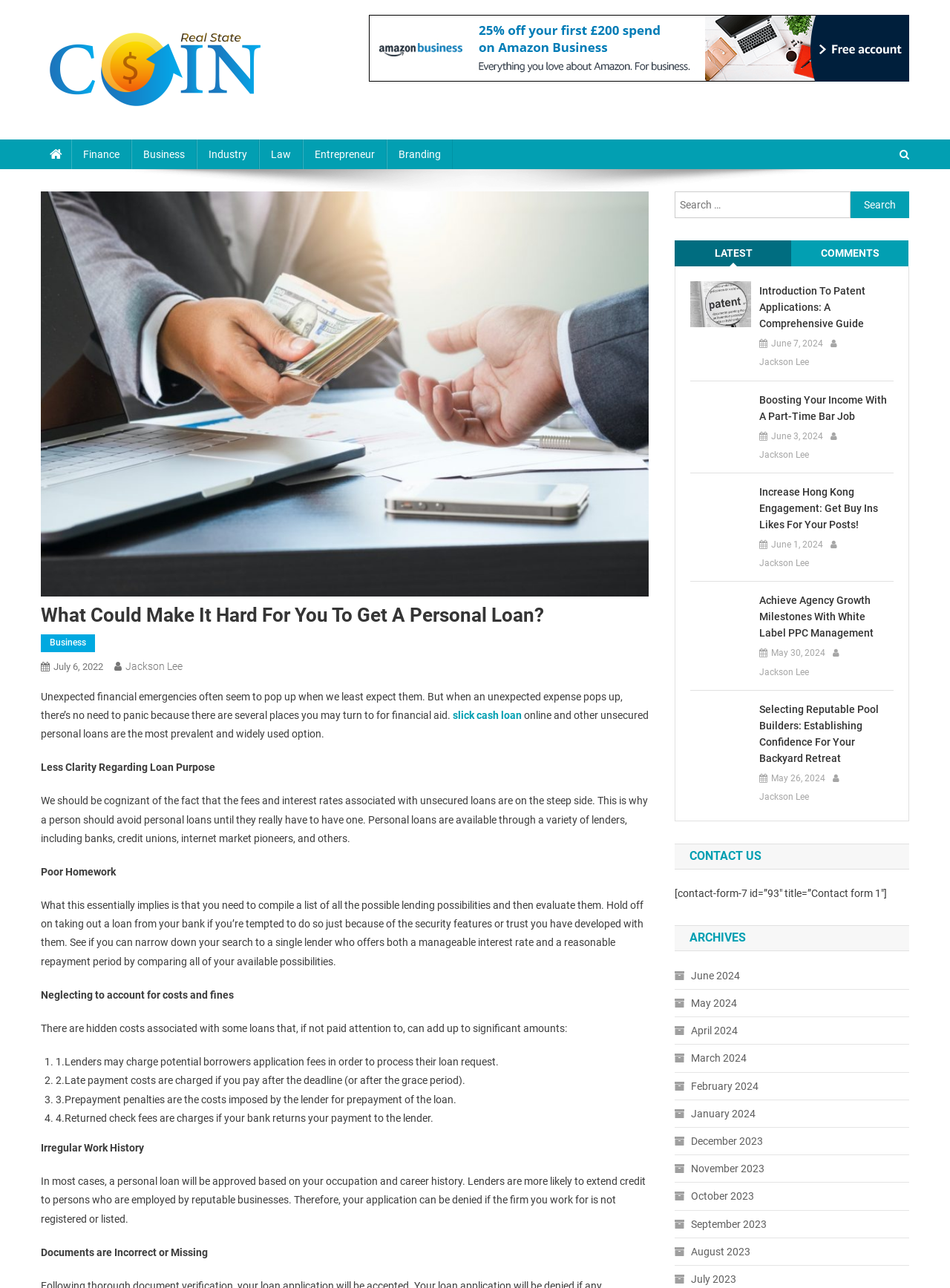Find the bounding box coordinates of the element I should click to carry out the following instruction: "Read the article about personal loans".

[0.043, 0.469, 0.683, 0.525]